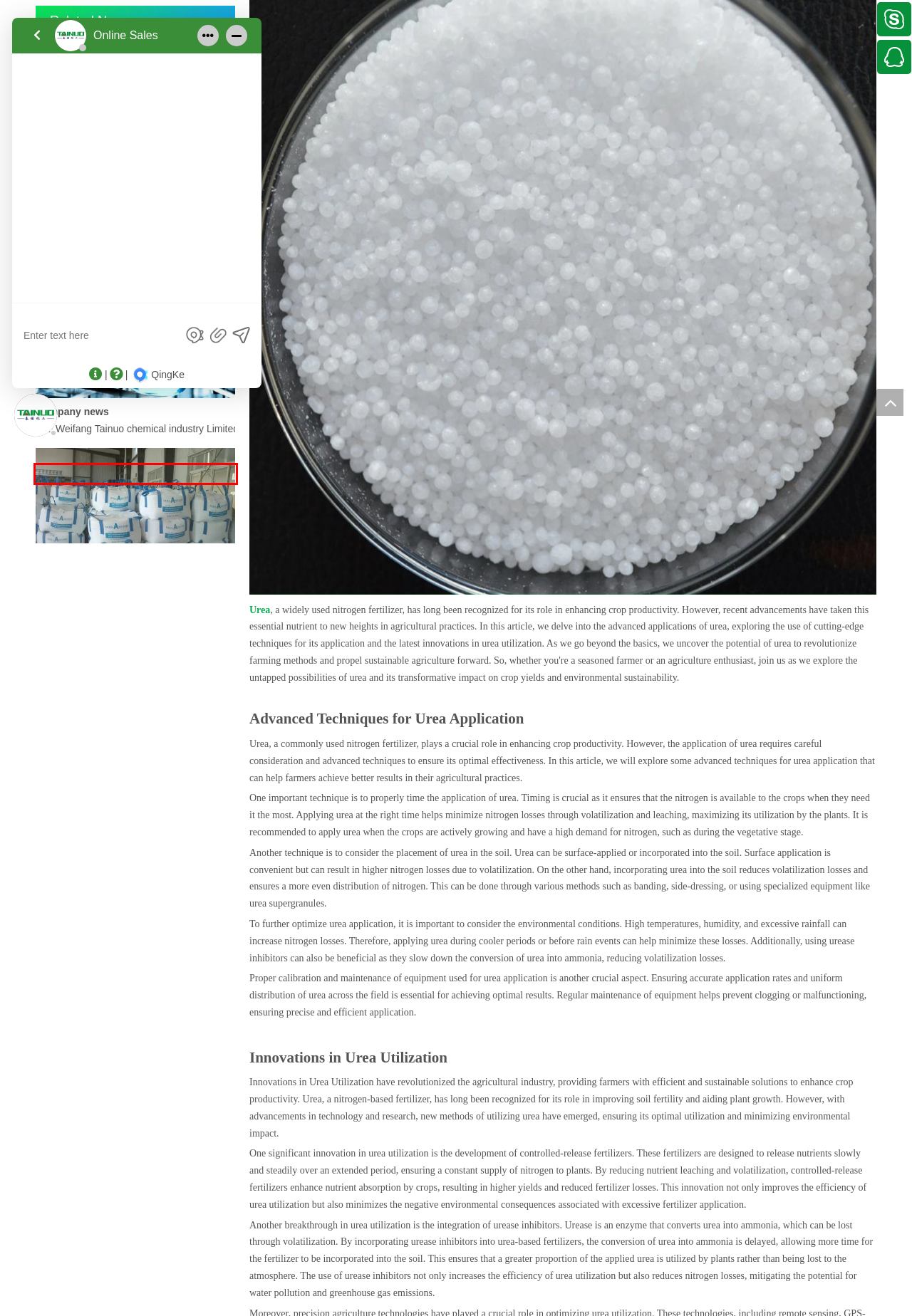Please perform OCR on the UI element surrounded by the red bounding box in the given webpage screenshot and extract its text content.

The Weifang Tainuo chemical industry Limited company is located in “the world kite” - - Weifang, south near the rubber Jinan railroad, north depends on 309 federal highways, the blue silver highway, the geographical position is superior, the traffic conditions are convenient. in 2006 sets up with joint forces by the original Shandong four stars in the bowl of the big dipper specialized team, is domestic devotes to the development green environmental protection safety product for the mission specialty company.